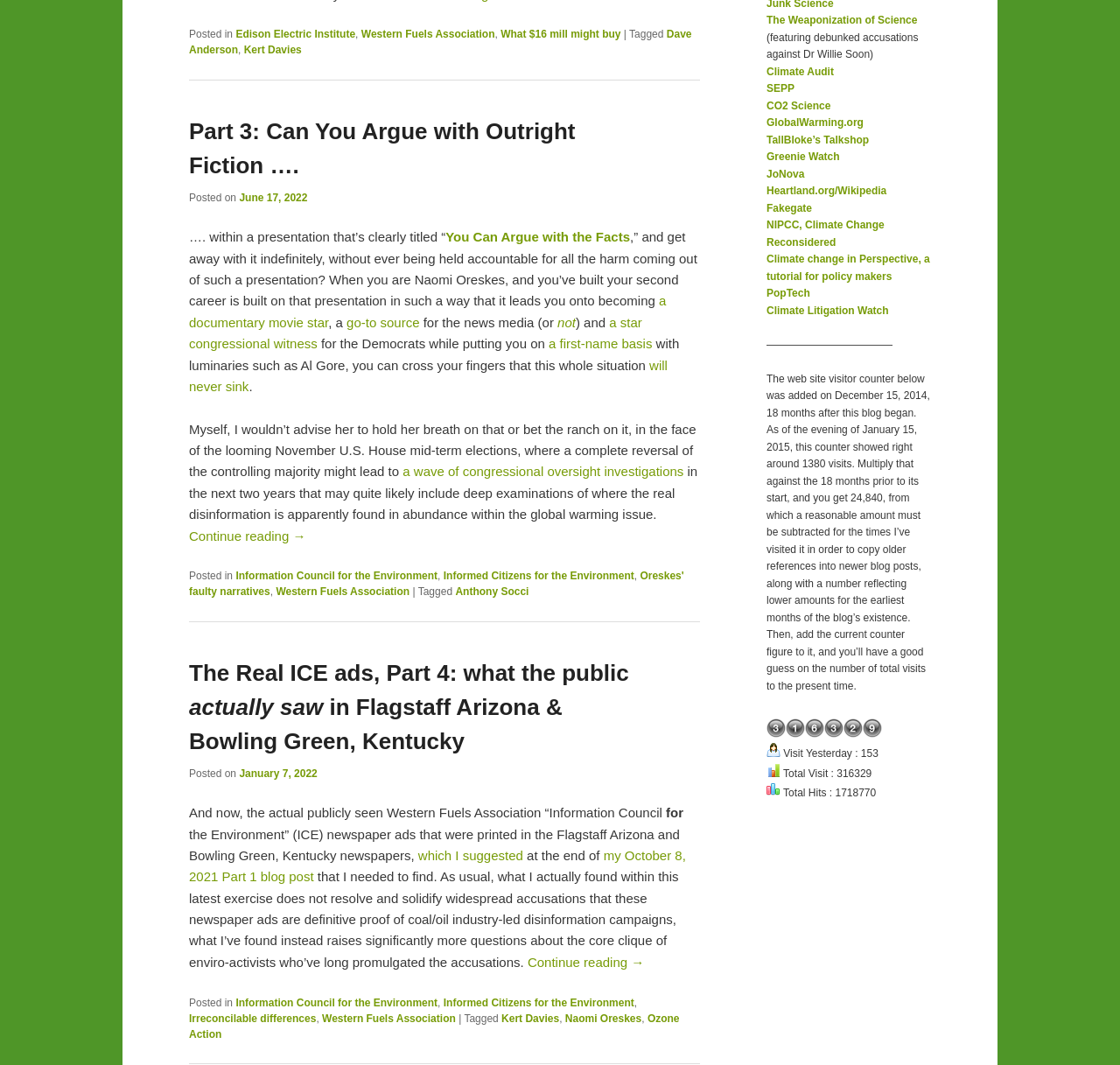Please specify the bounding box coordinates of the clickable section necessary to execute the following command: "Click on the link to continue reading about Naomi Oreskes".

[0.169, 0.276, 0.595, 0.31]